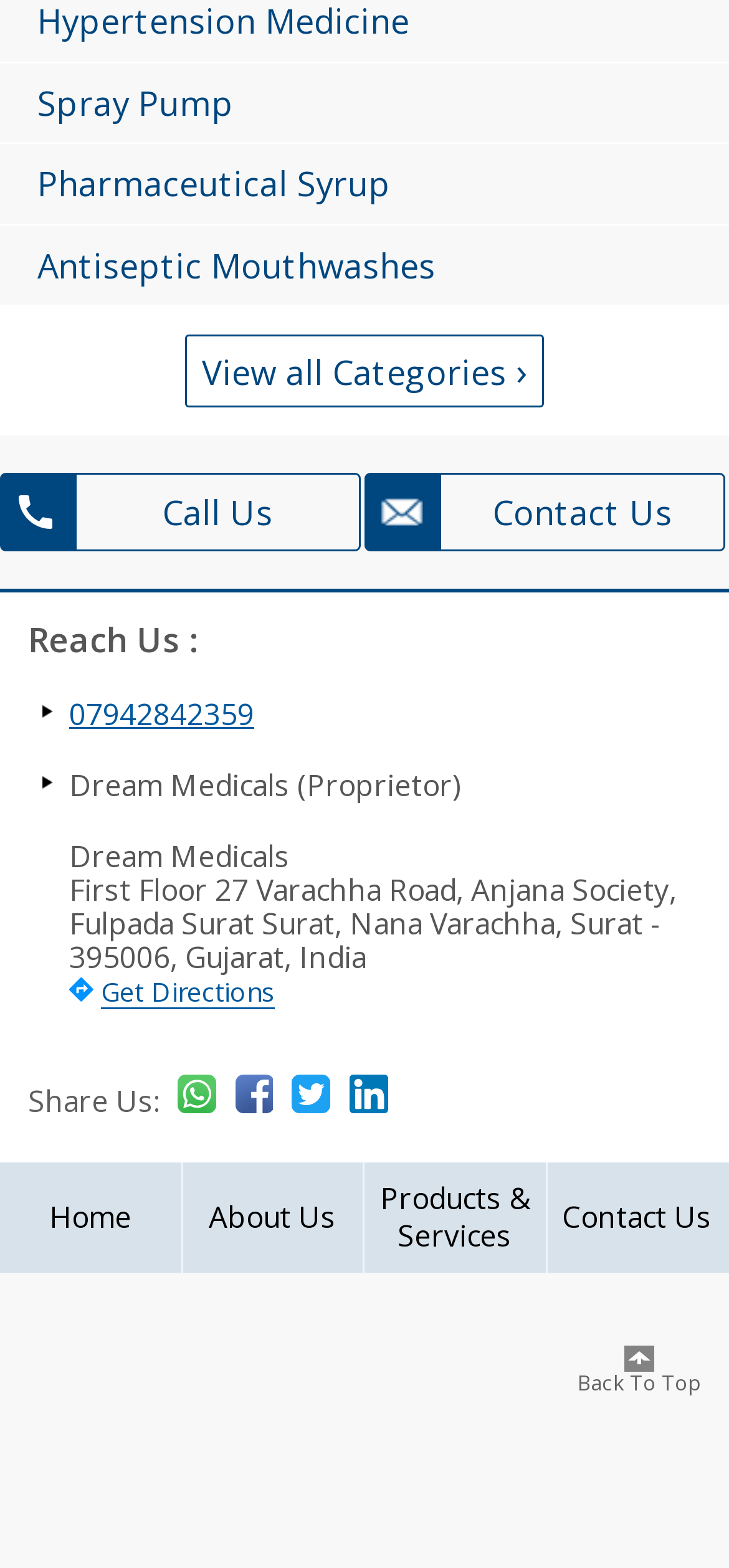Kindly provide the bounding box coordinates of the section you need to click on to fulfill the given instruction: "Click on Spray Pump".

[0.0, 0.04, 0.372, 0.091]